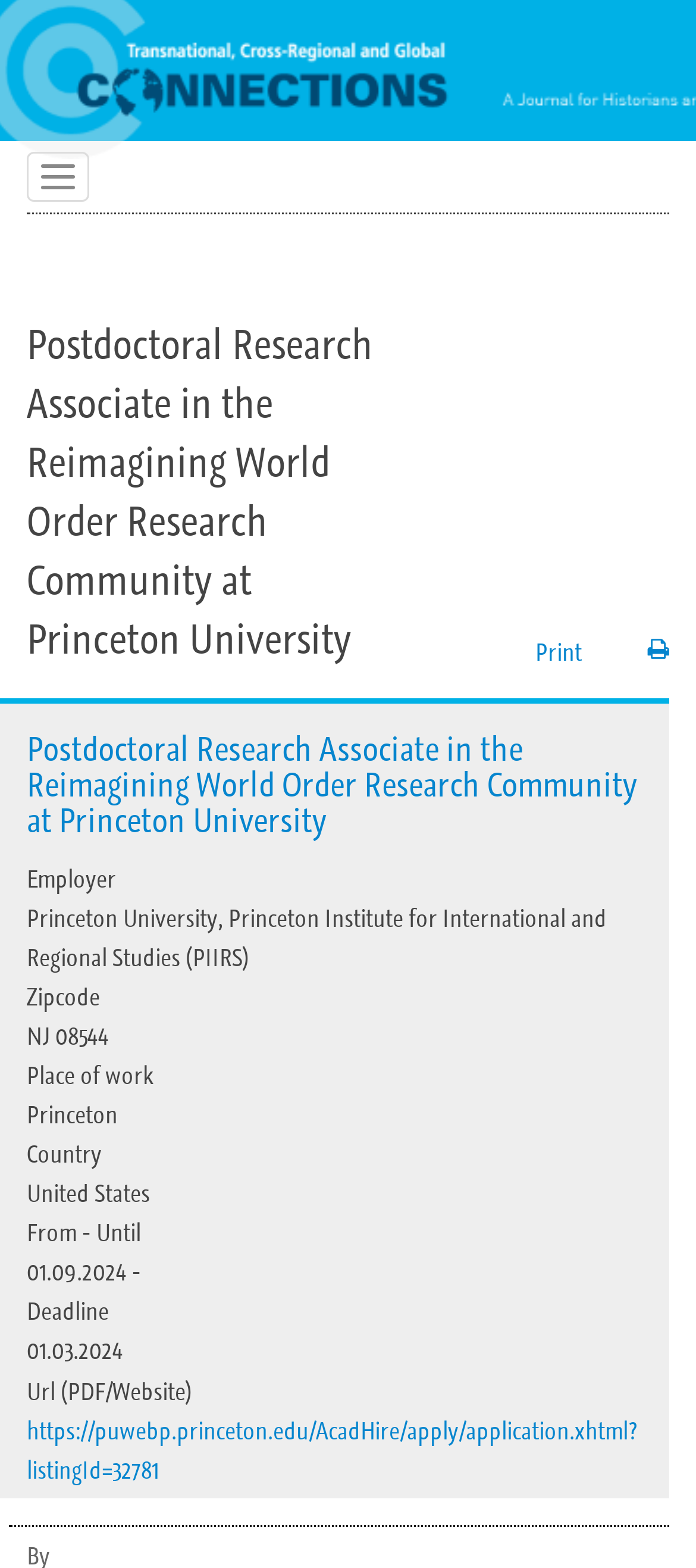What is the URL of the application webpage?
Please ensure your answer to the question is detailed and covers all necessary aspects.

I found the answer by looking at the 'Url (PDF/Website)' label and its corresponding link, which is 'https://puwebp.princeton.edu/AcadHire/apply/application.xhtml?listingId=32781'.